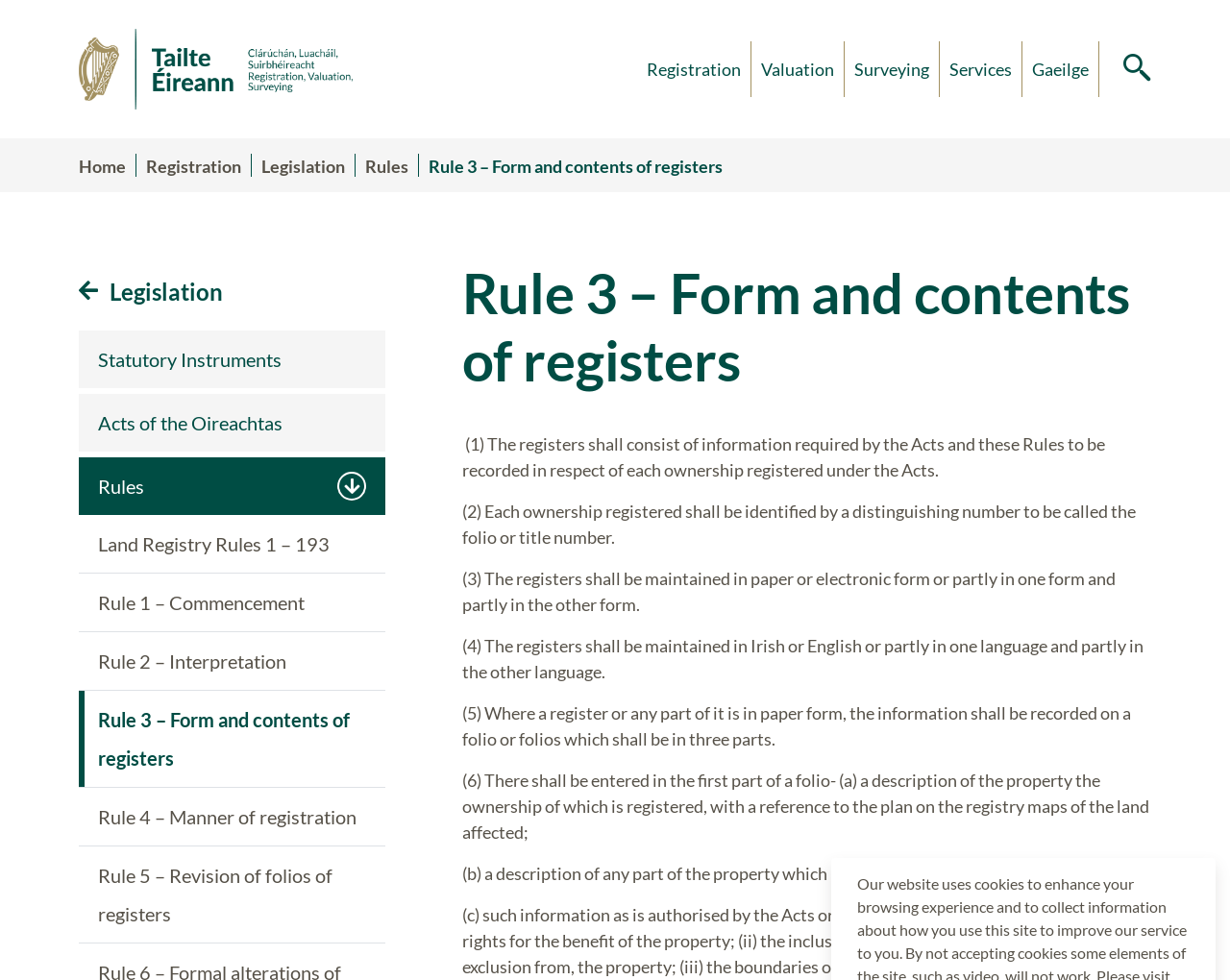What is the title or heading displayed on the webpage?

Rule 3 – Form and contents of registers